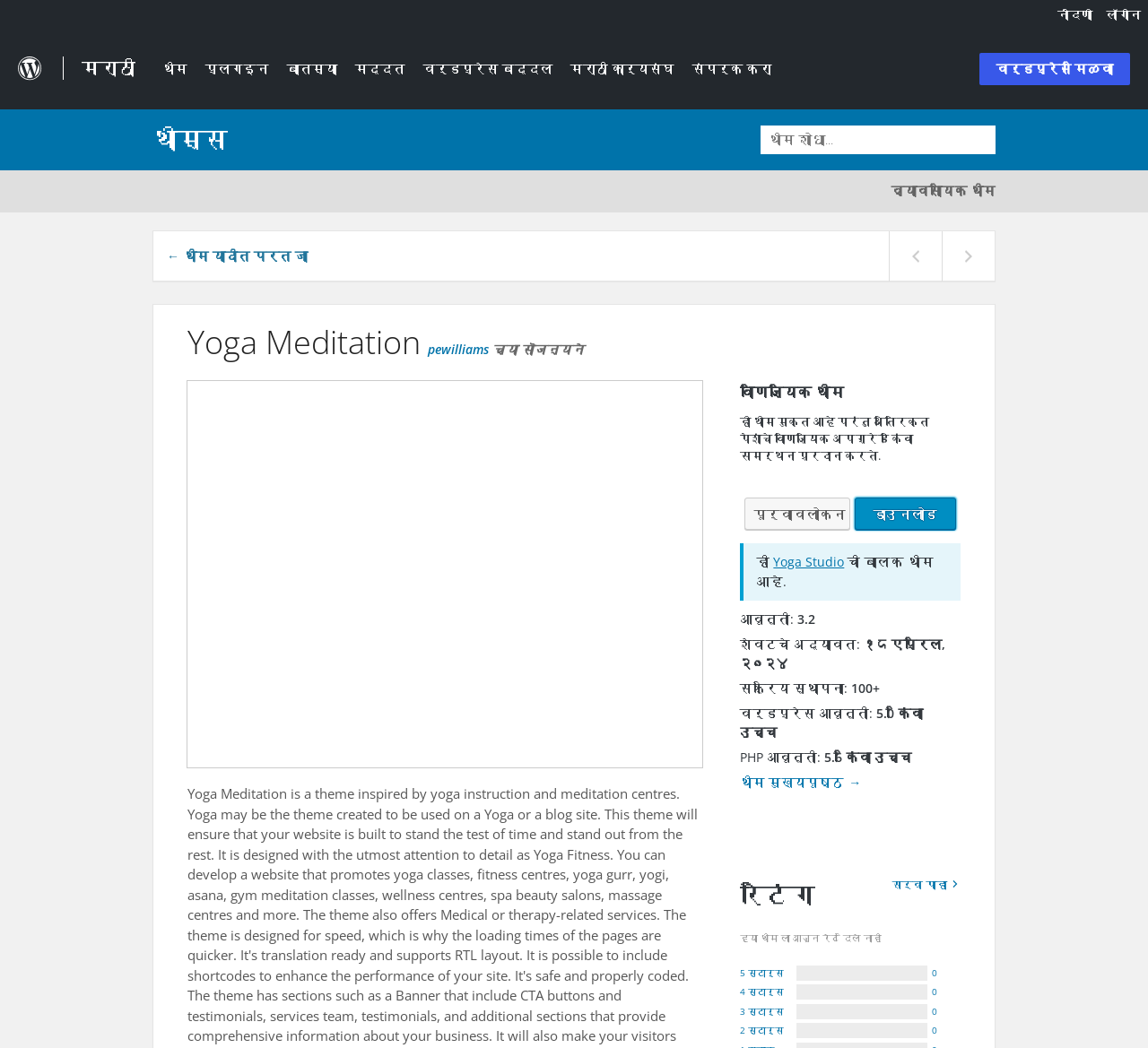Give a detailed account of the webpage's layout and content.

This webpage is about a WordPress theme called "Yoga Meditation". At the top right corner, there is a vertical menu with two menu items: "लॉगीन" and "नोंदणी". Below the menu, there is a figure with a link to "WordPress.org" and an image of the WordPress logo.

On the left side of the page, there are several links to different sections of the website, including "थीम", "प्लगइन", "बातम्या", "मद्दत", "वर्डप्रेस बद्दल", "मराठी कार्यसंघ", and "संपर्क करा". 

In the main content area, there is a heading "Yoga Meditation" followed by a link to "pewilliams" and a text "च्या सॊजन्यने". Below this, there is a section about the theme, which includes a heading "वाणिज्यिक थीम" and a text describing the theme's features. There are also links to "पूर्वावलोकन" and "डाउनलोड" the theme.

Further down, there is information about the theme's details, including its version, last updated date, and compatibility with WordPress and PHP versions. There is also a link to the theme's homepage and a section about ratings, which currently shows no ratings.

Overall, this webpage provides information about the "Yoga Meditation" WordPress theme, its features, and its details, as well as links to download or preview the theme.